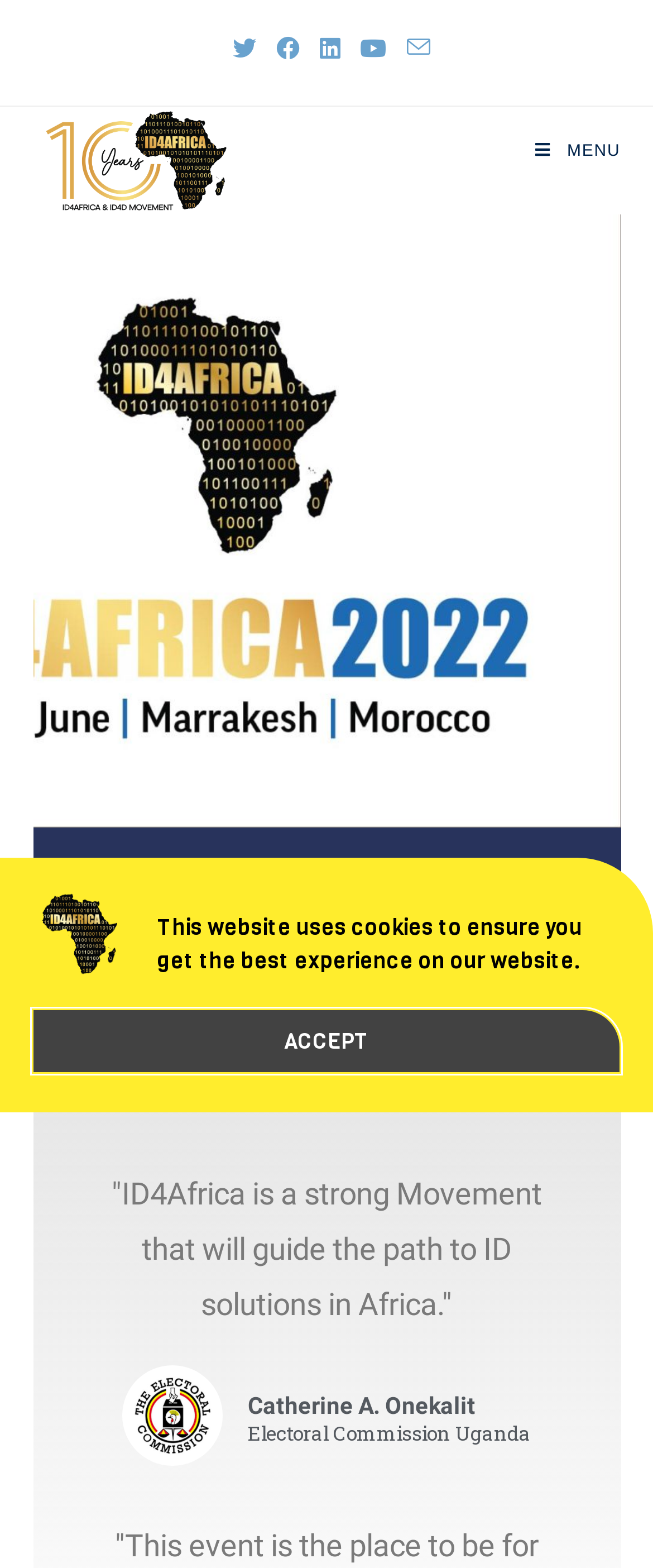What is the name of the movement?
Answer the question with a thorough and detailed explanation.

The name of the movement can be found in the top-left corner of the webpage, where the logo 'ID4Africa' is displayed, and also in the link 'ID4Africa' which is a part of the layout table.